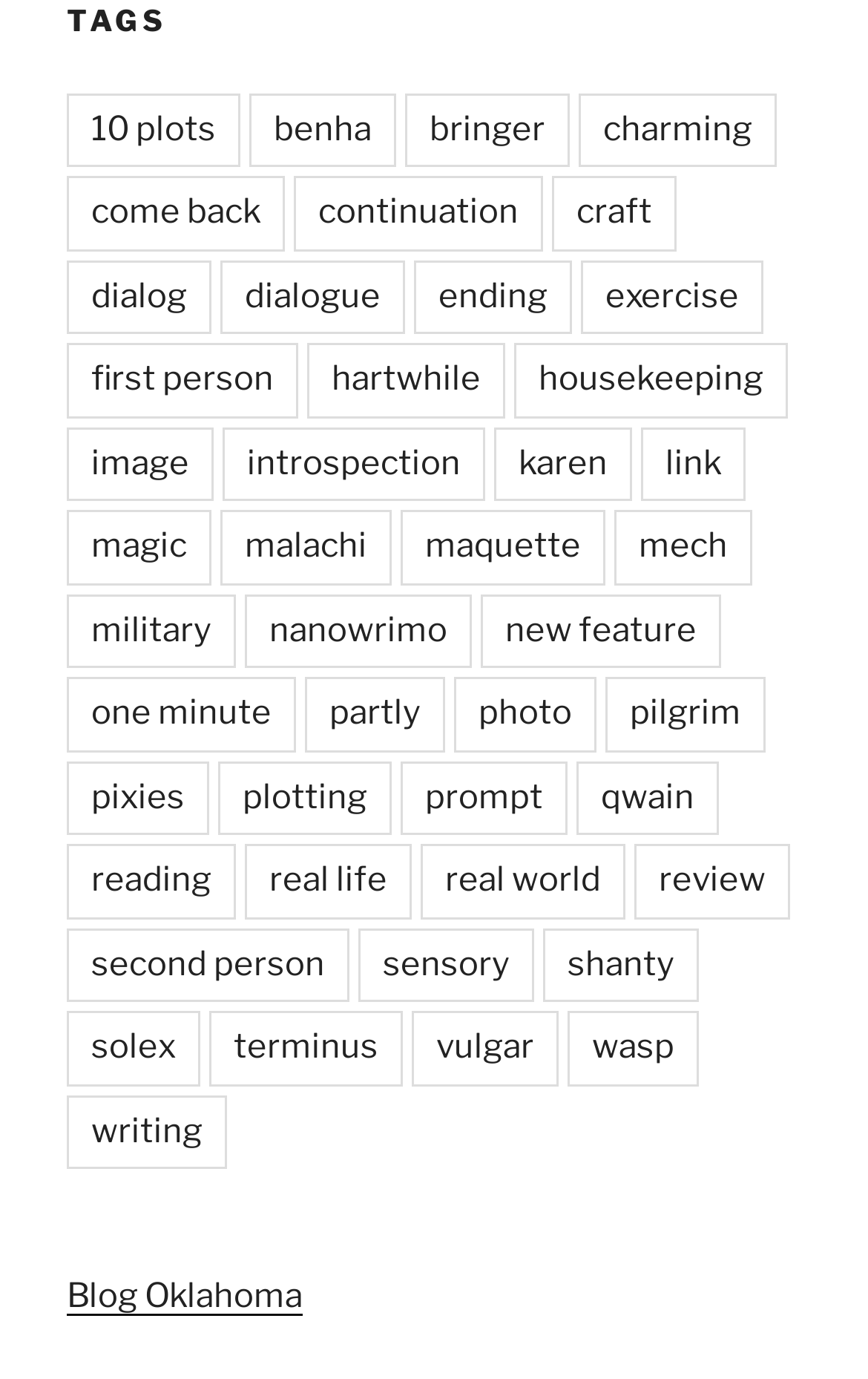Determine the bounding box coordinates of the region I should click to achieve the following instruction: "go to 'Blog Oklahoma'". Ensure the bounding box coordinates are four float numbers between 0 and 1, i.e., [left, top, right, bottom].

[0.077, 0.925, 0.349, 0.954]